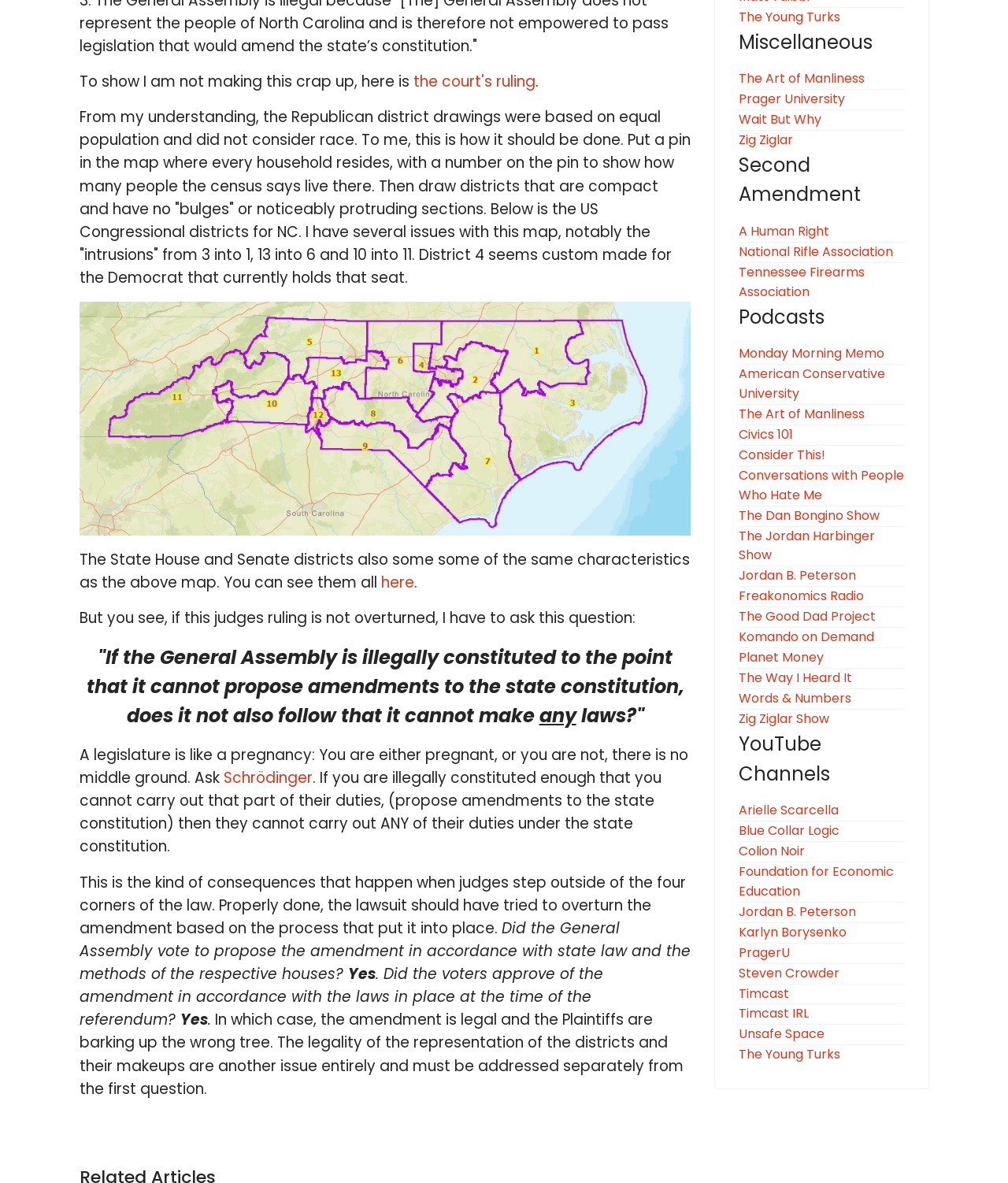Please identify the bounding box coordinates of the element that needs to be clicked to perform the following instruction: "Watch videos from PragerU".

[0.733, 0.797, 0.784, 0.813]